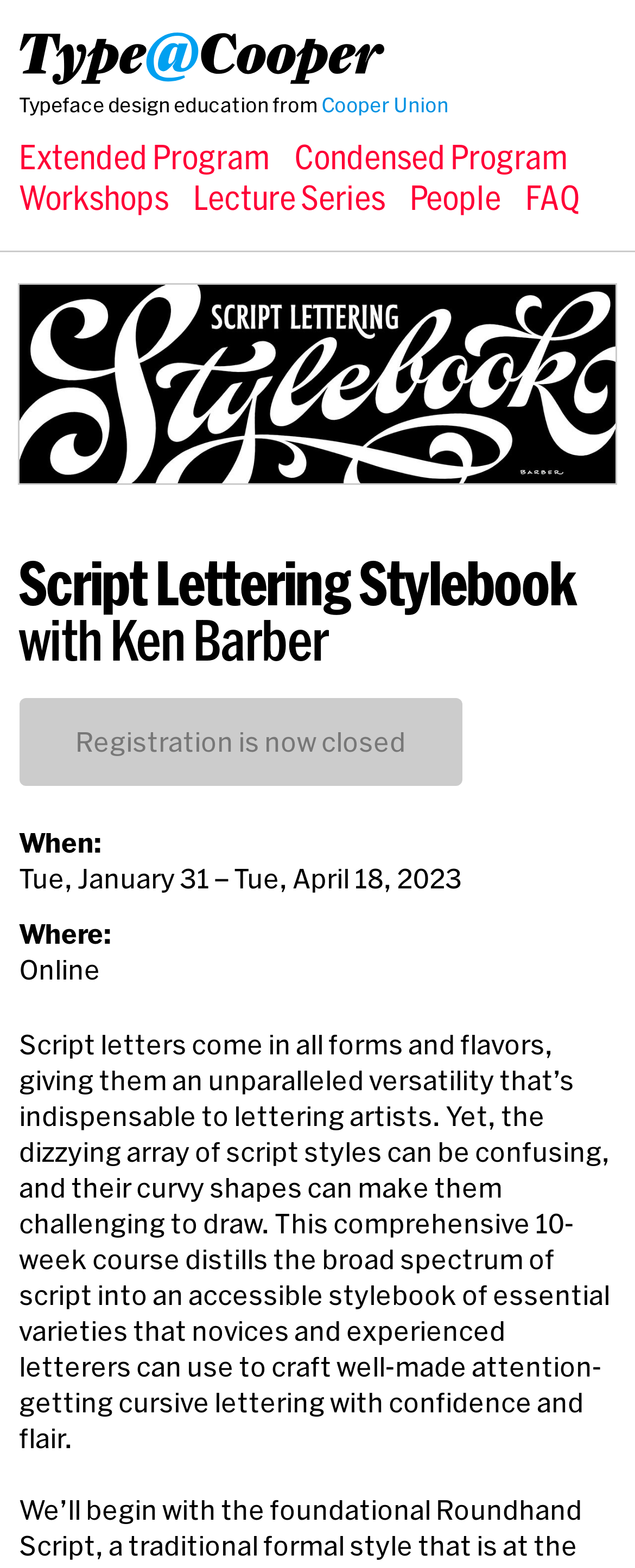Identify the bounding box coordinates of the region that needs to be clicked to carry out this instruction: "Check the FAQ". Provide these coordinates as four float numbers ranging from 0 to 1, i.e., [left, top, right, bottom].

[0.827, 0.114, 0.915, 0.138]